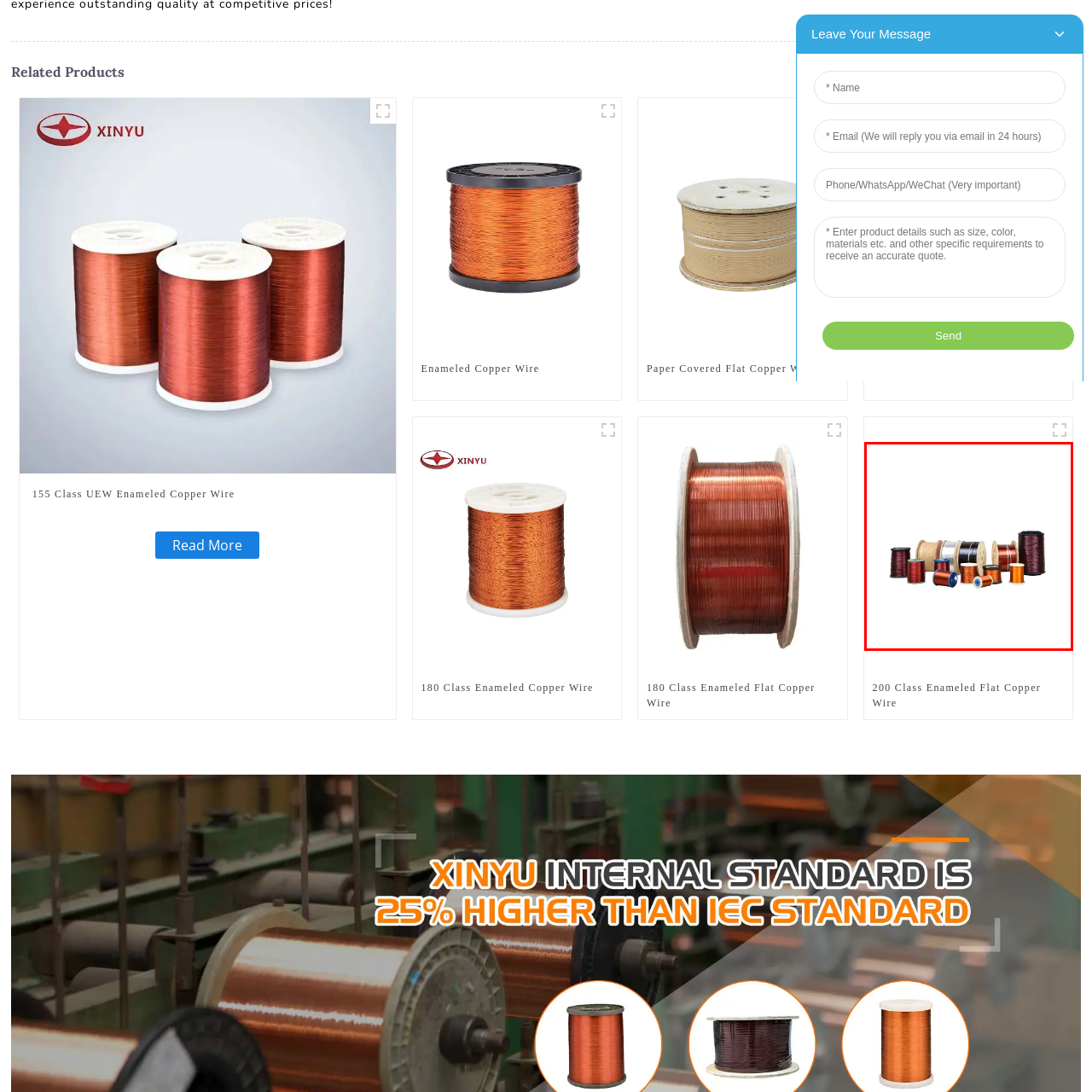What are the prominent hues of the wire?
View the image contained within the red box and provide a one-word or short-phrase answer to the question.

Copper, silver, and orange